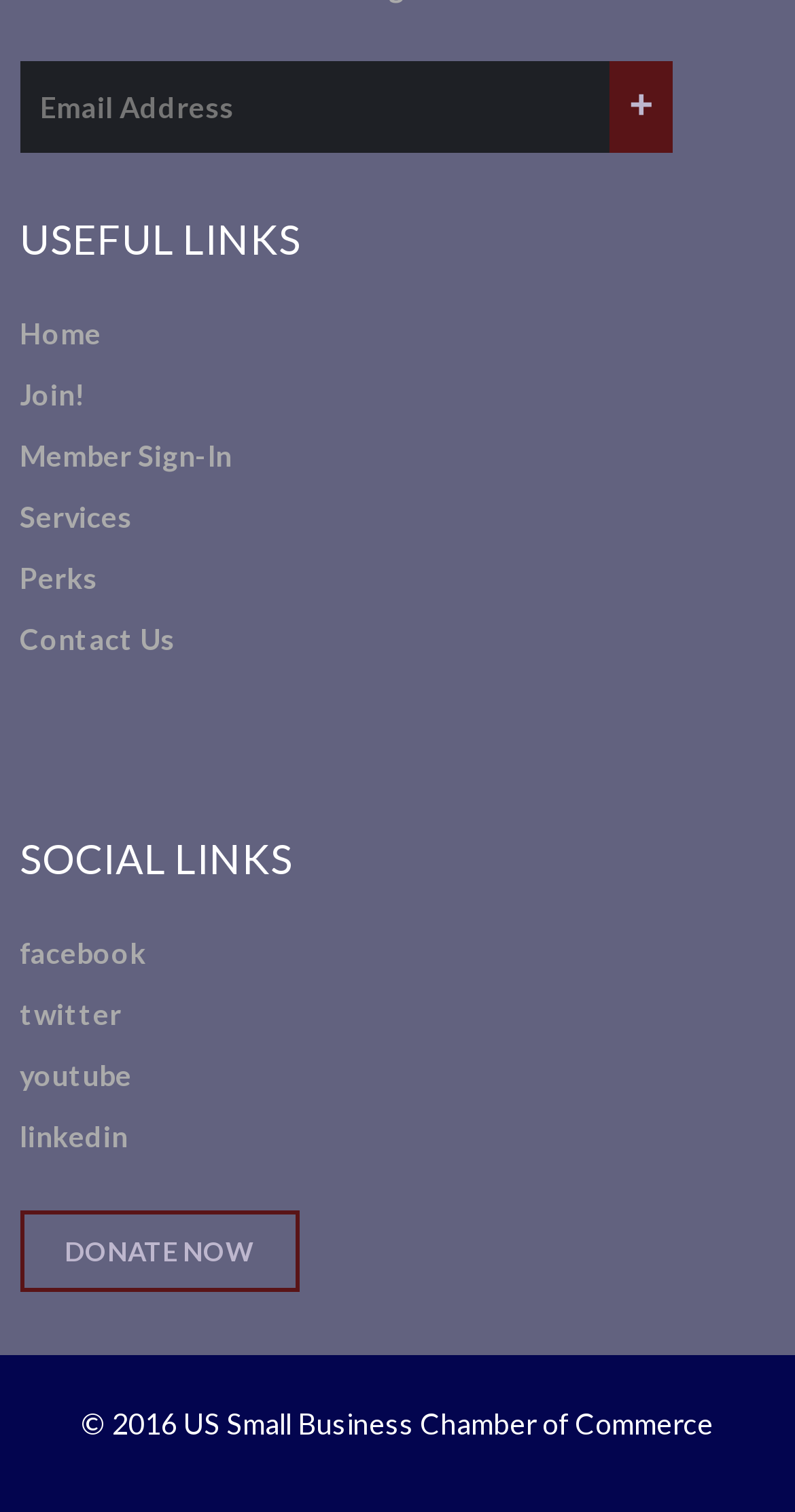What is the purpose of the textbox?
Ensure your answer is thorough and detailed.

The textbox is labeled as 'Email Address' and is required, indicating that it is used to input an email address, possibly for subscription, login, or contact purposes.